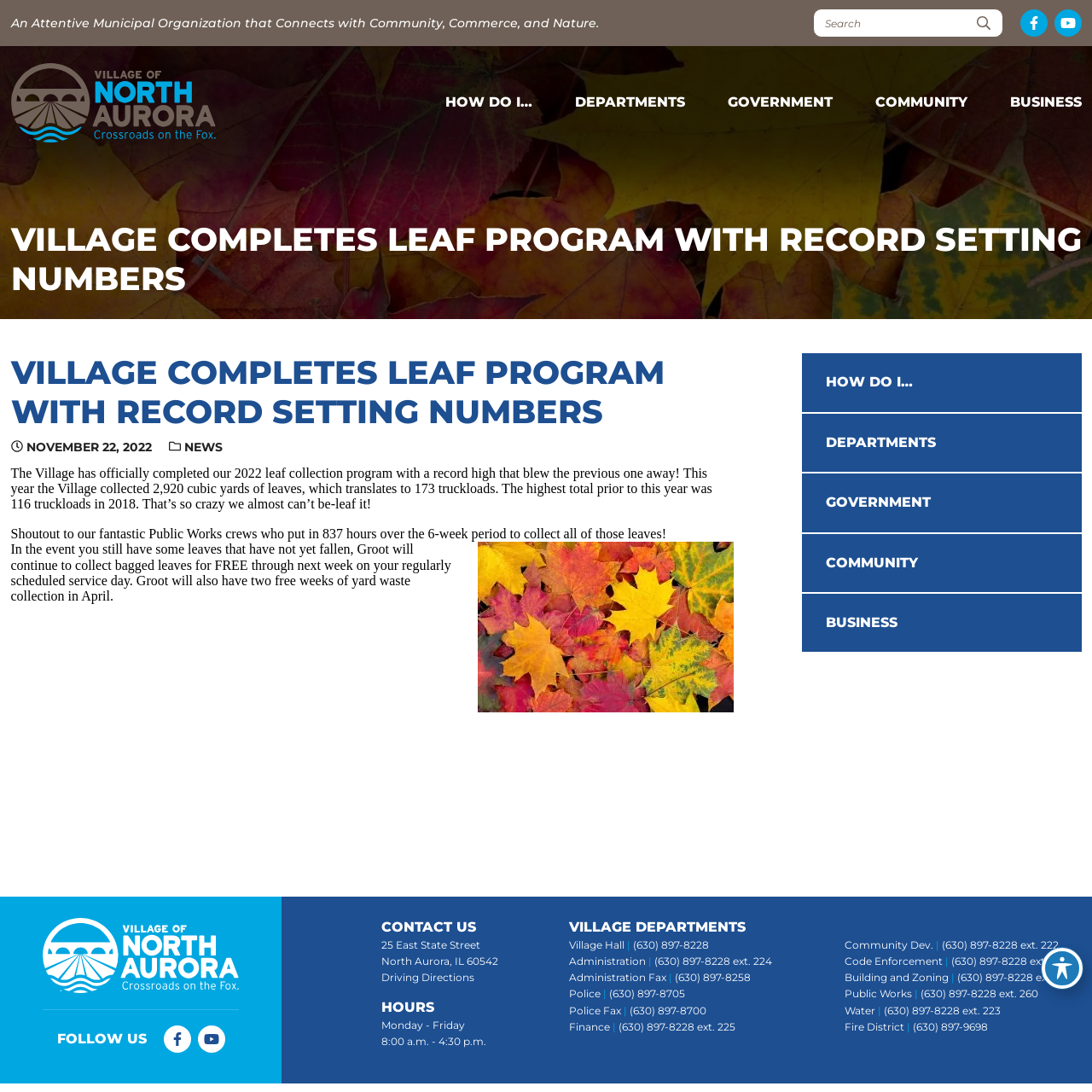Identify the bounding box coordinates of the region that should be clicked to execute the following instruction: "Learn about HOW DO I…".

[0.388, 0.077, 0.507, 0.111]